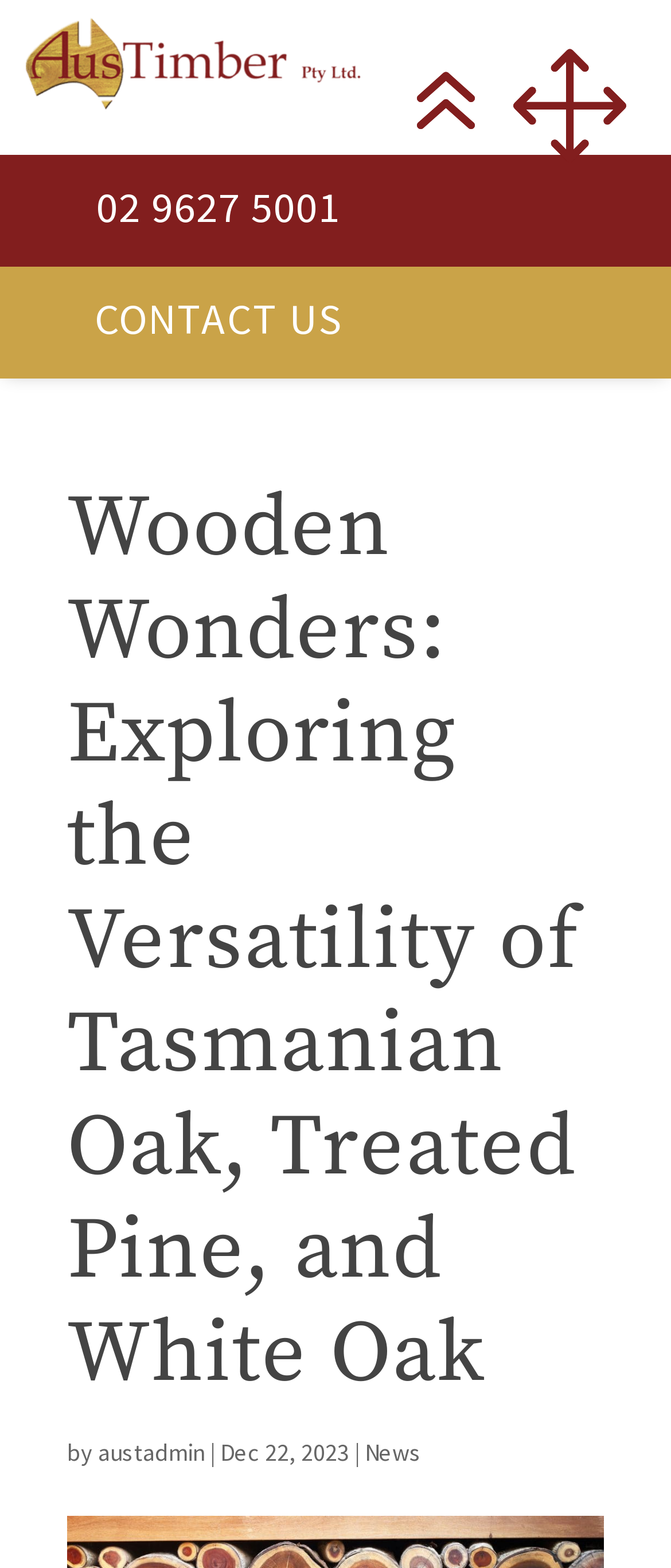Answer the question briefly using a single word or phrase: 
How many links are in the first LayoutTable?

2